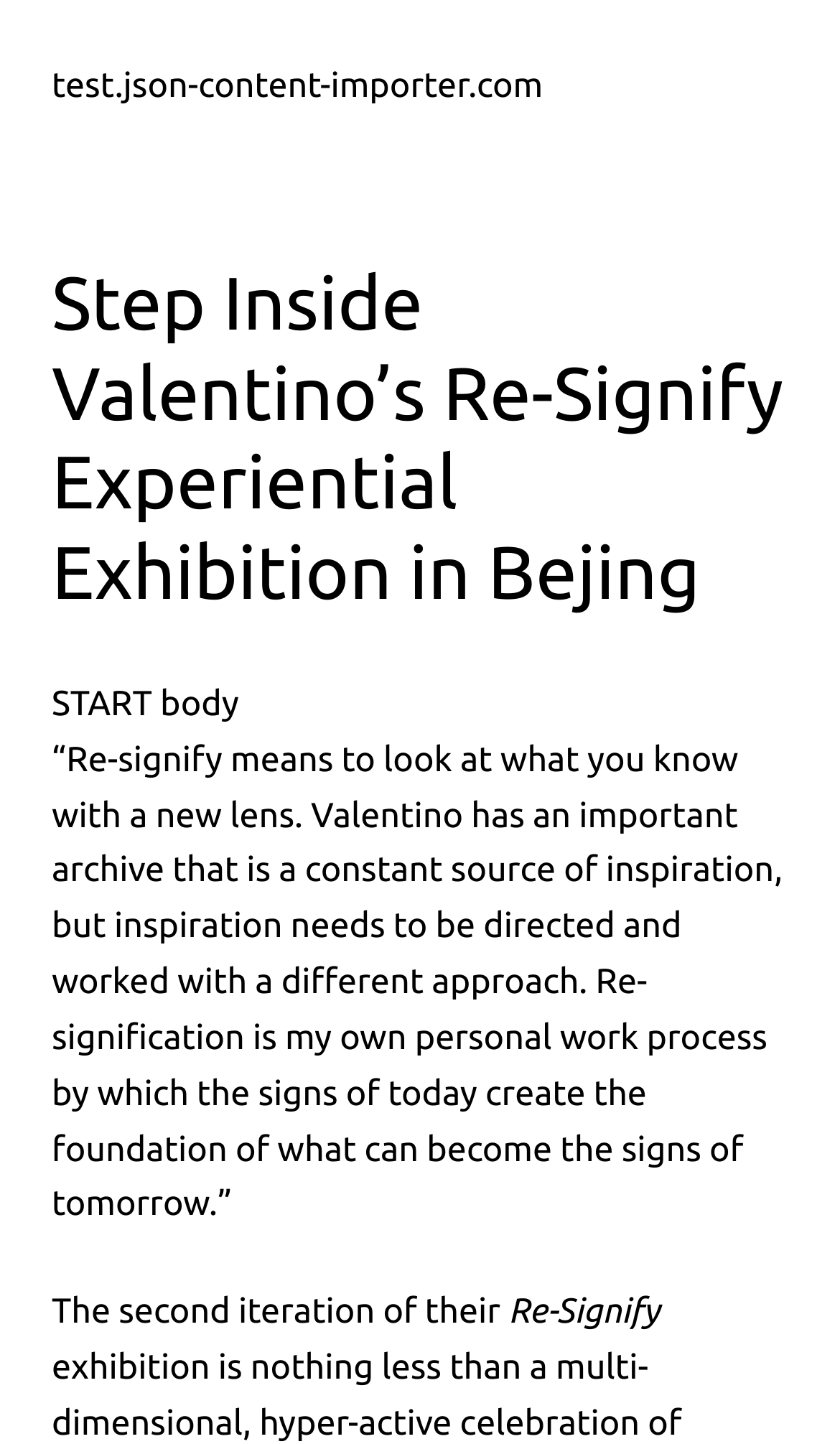Please identify and generate the text content of the webpage's main heading.

Step Inside Valentino’s Re-Signify Experiential Exhibition in Bejing